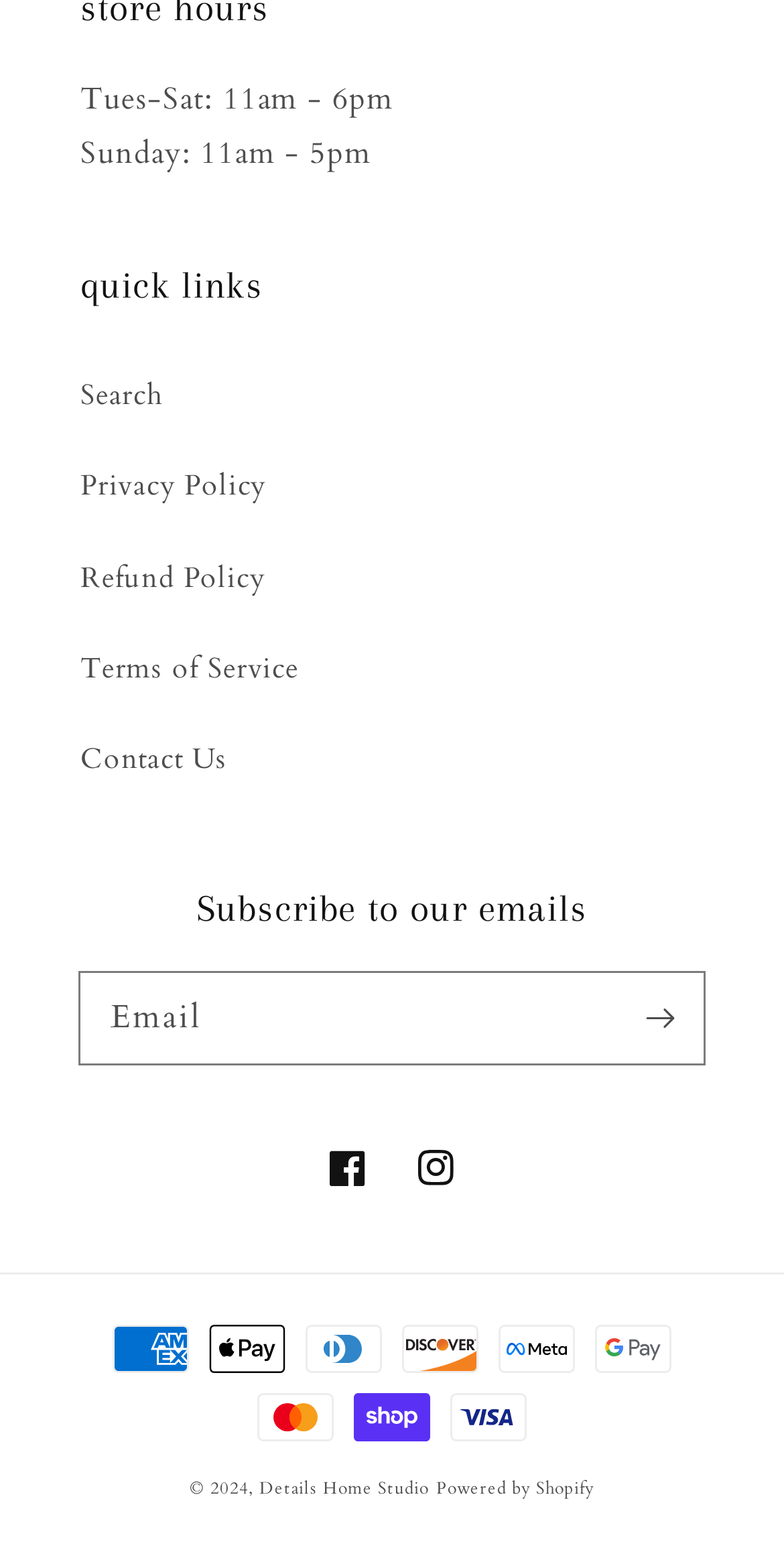Please provide a one-word or phrase answer to the question: 
What are the business hours on Tuesdays to Saturdays?

11am - 6pm